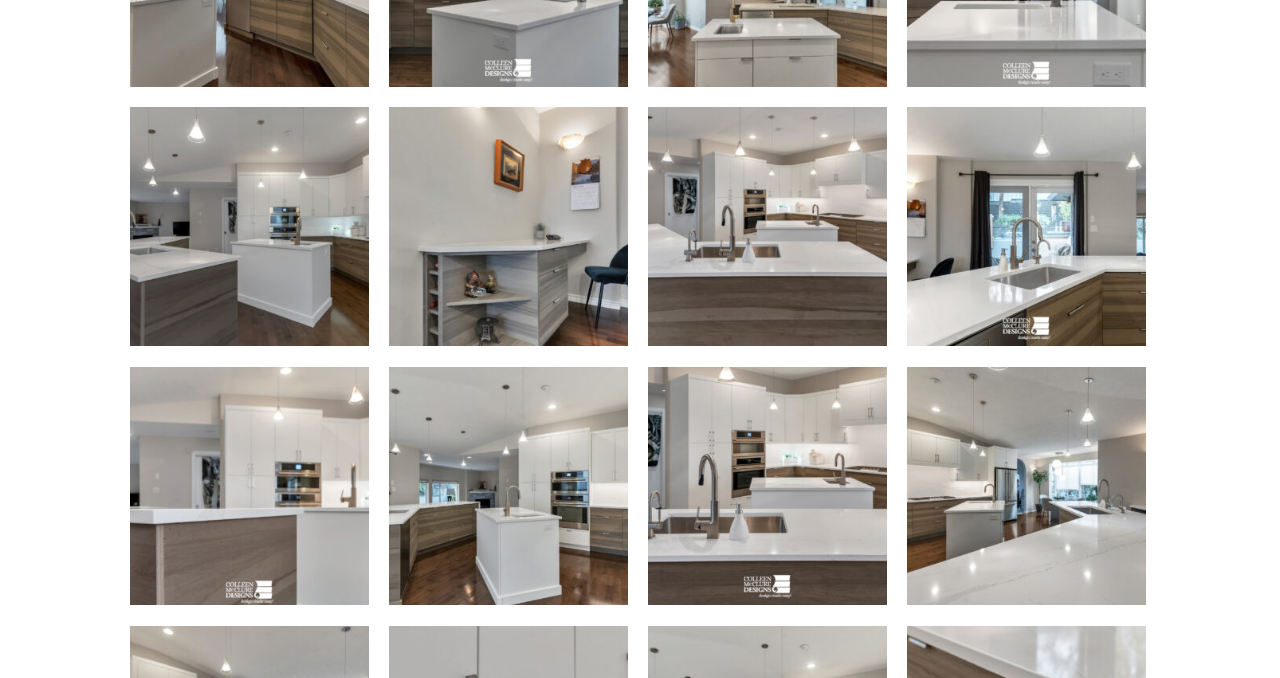Locate the bounding box coordinates of the segment that needs to be clicked to meet this instruction: "Explore 'New kitchen cabinets'".

[0.506, 0.541, 0.693, 0.893]